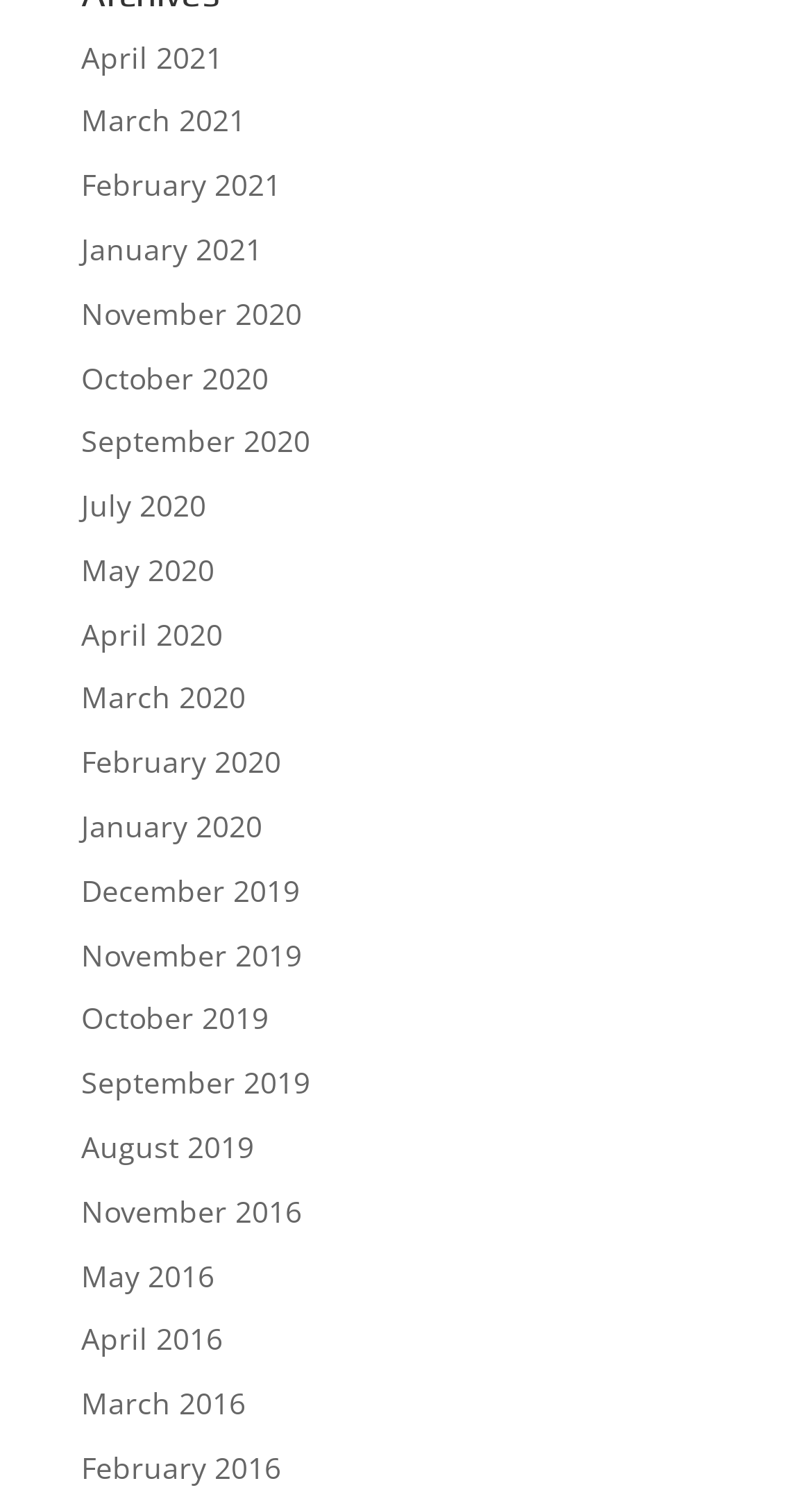Use a single word or phrase to respond to the question:
Are there any months listed from 2017 to 2018?

No